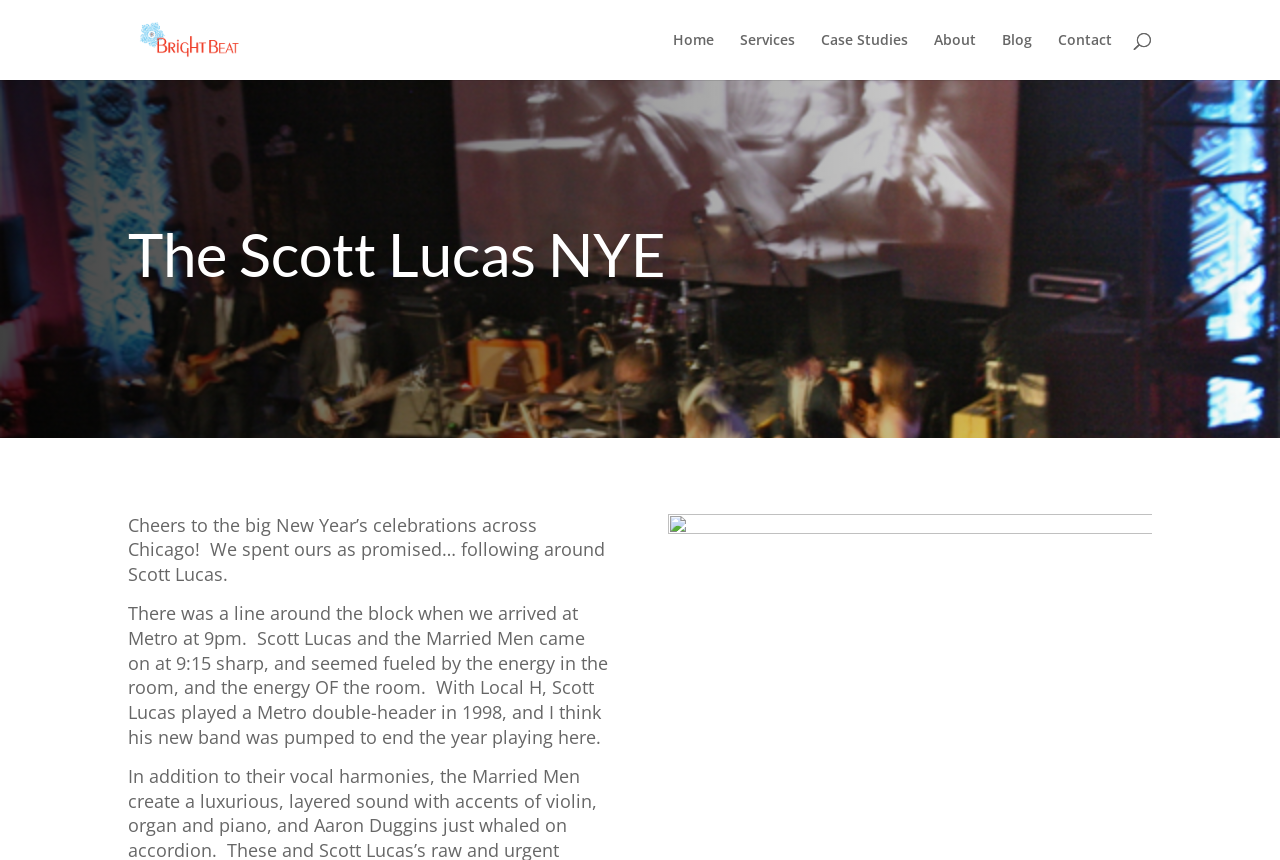Please provide a detailed answer to the question below based on the screenshot: 
Where did the concert take place?

I found this answer by reading the text 'We arrived at Metro at 9pm...' which indicates that the concert took place at a venue called Metro.